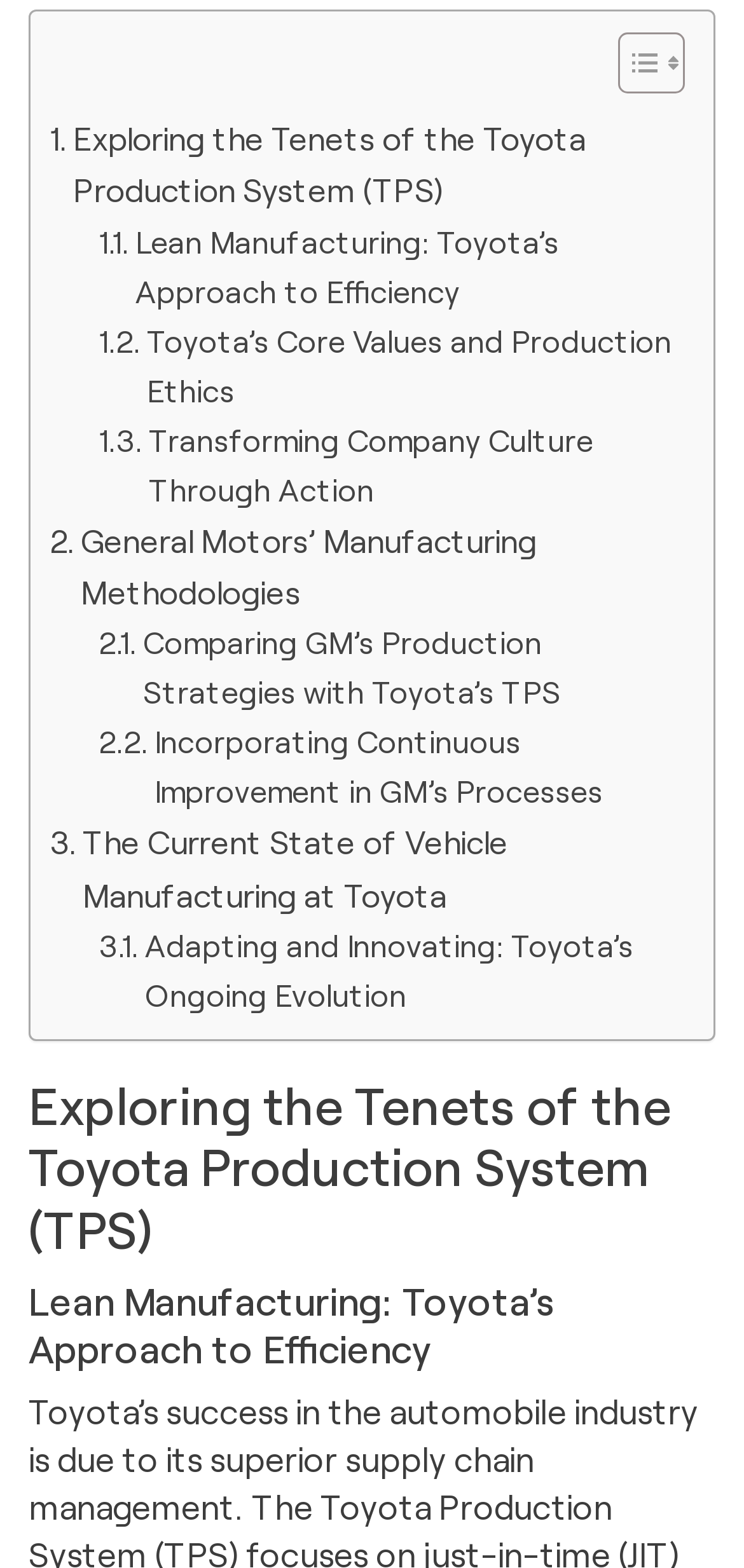Provide a short, one-word or phrase answer to the question below:
How many links are related to Toyota?

5